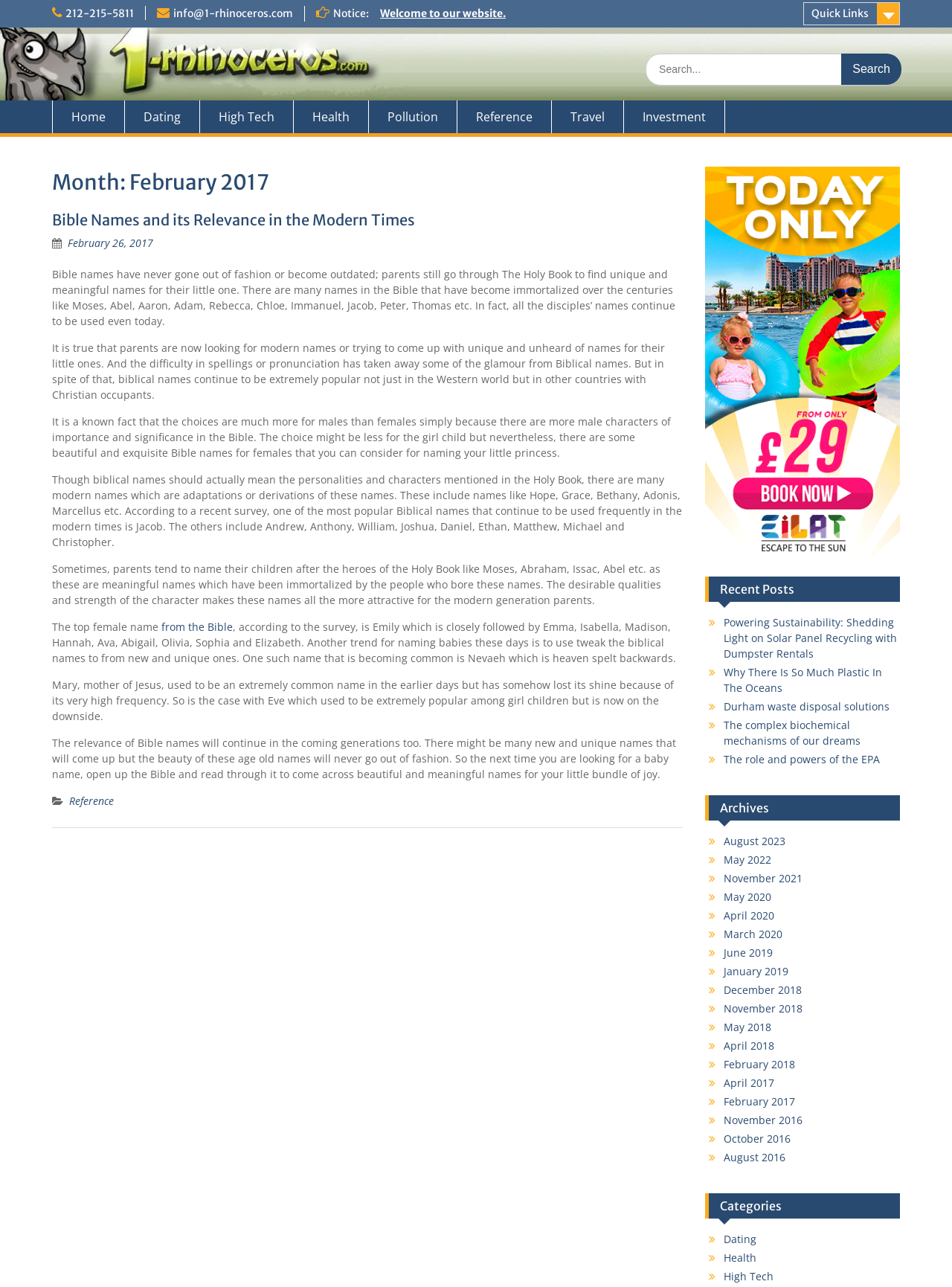What is the category of the link 'Health'?
Analyze the screenshot and provide a detailed answer to the question.

The link 'Health' is listed under the 'Categories' section, which suggests that it is a category of articles or posts on the website.